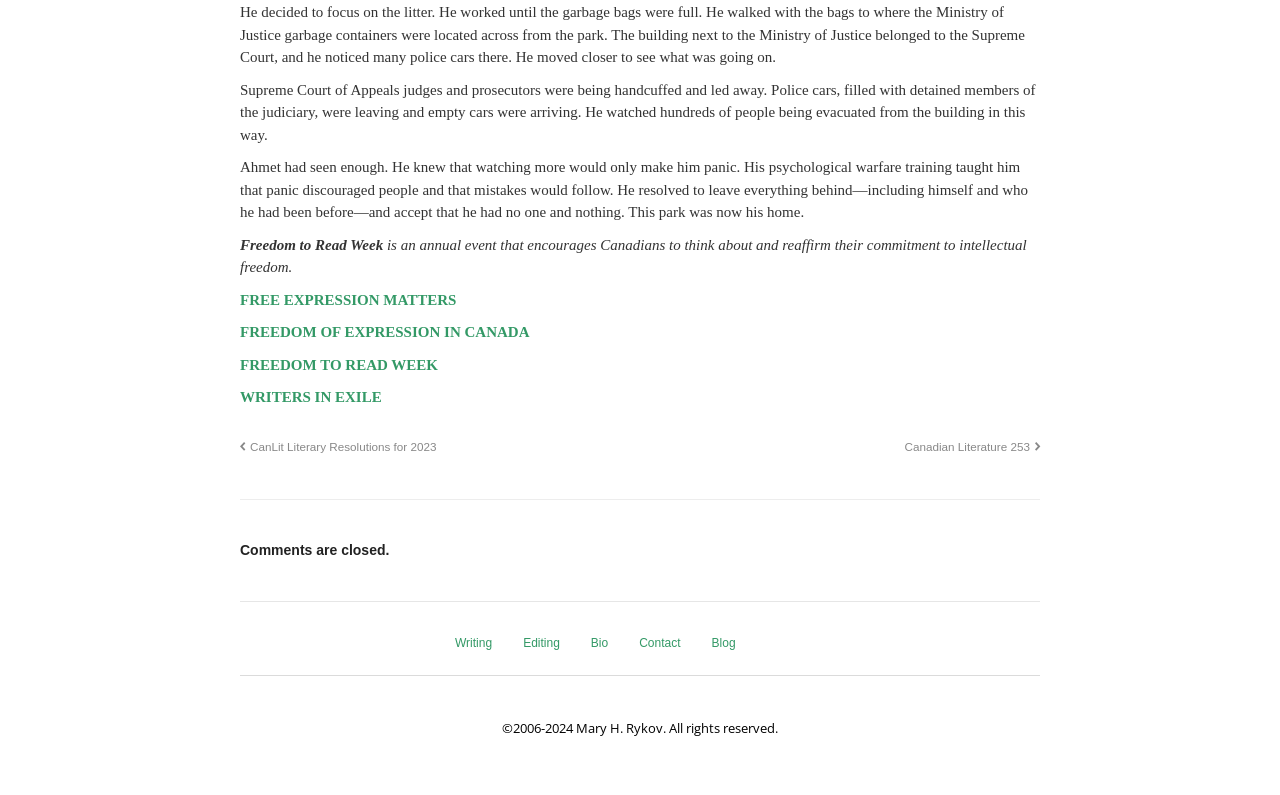Show me the bounding box coordinates of the clickable region to achieve the task as per the instruction: "Go to 'Blog'".

[0.556, 0.801, 0.575, 0.818]